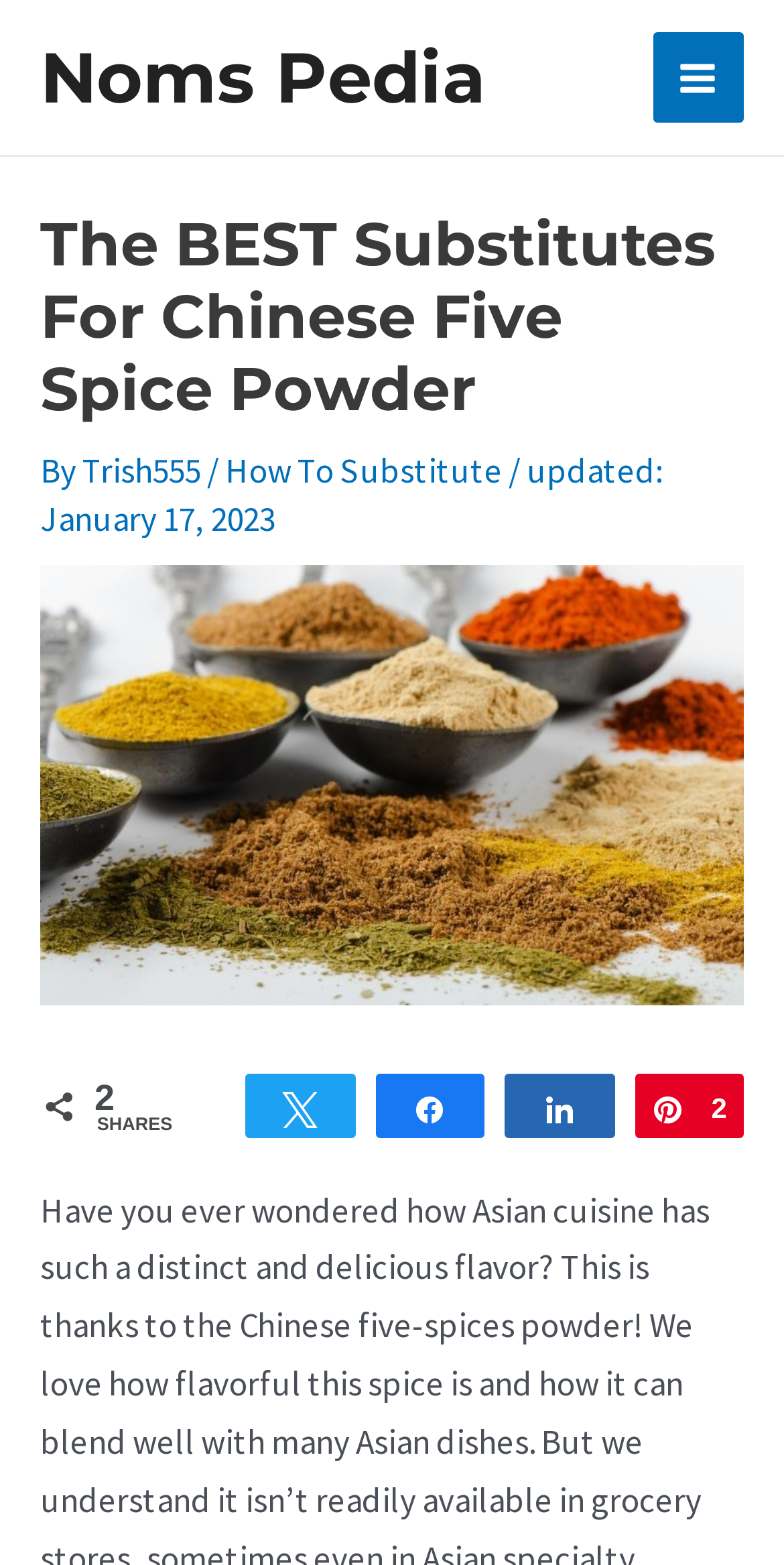Using the description: "Share", determine the UI element's bounding box coordinates. Ensure the coordinates are in the format of four float numbers between 0 and 1, i.e., [left, top, right, bottom].

[0.481, 0.687, 0.615, 0.725]